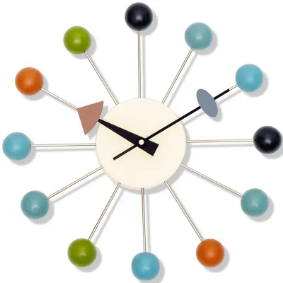What color are the clock hands?
Using the screenshot, give a one-word or short phrase answer.

Black